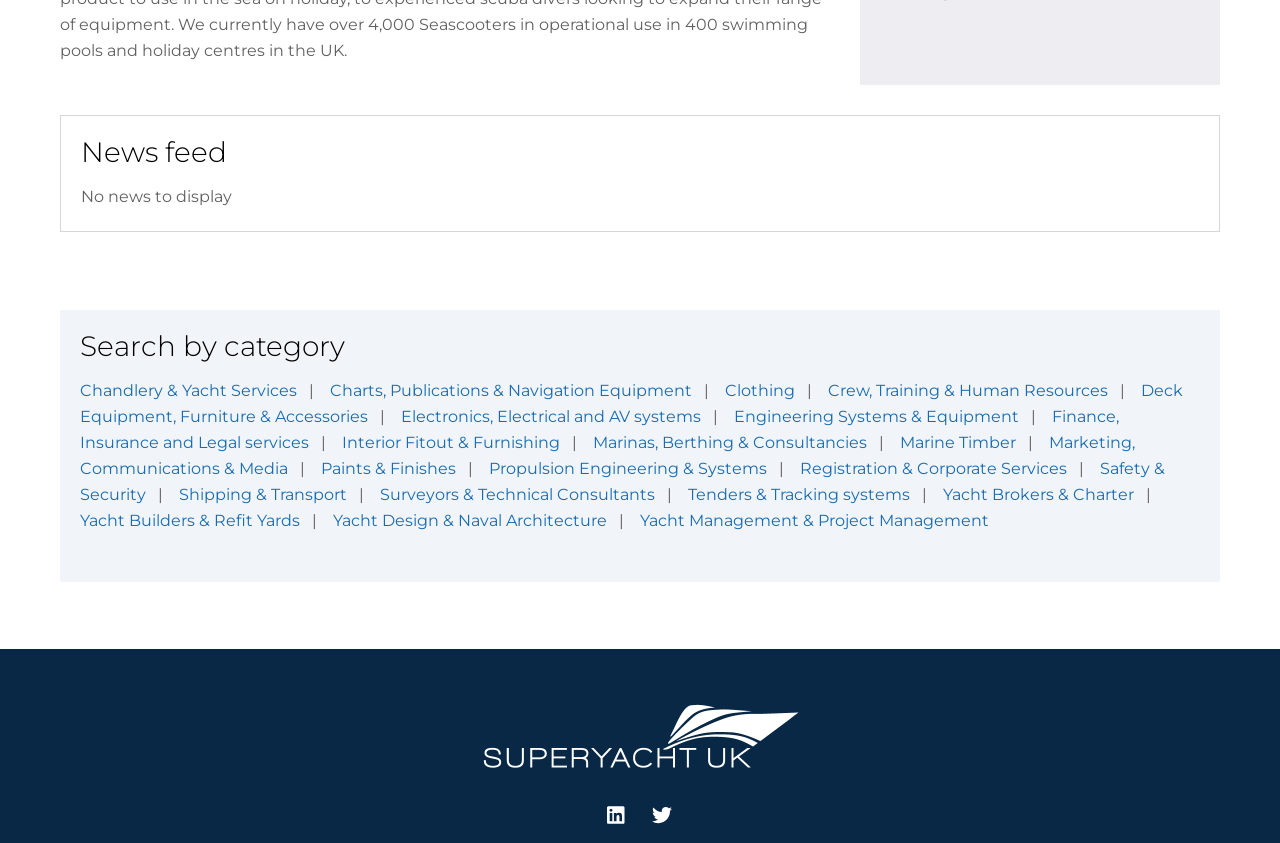Determine the bounding box coordinates for the UI element with the following description: "title="Superyacht UK"". The coordinates should be four float numbers between 0 and 1, represented as [left, top, right, bottom].

[0.375, 0.899, 0.625, 0.922]